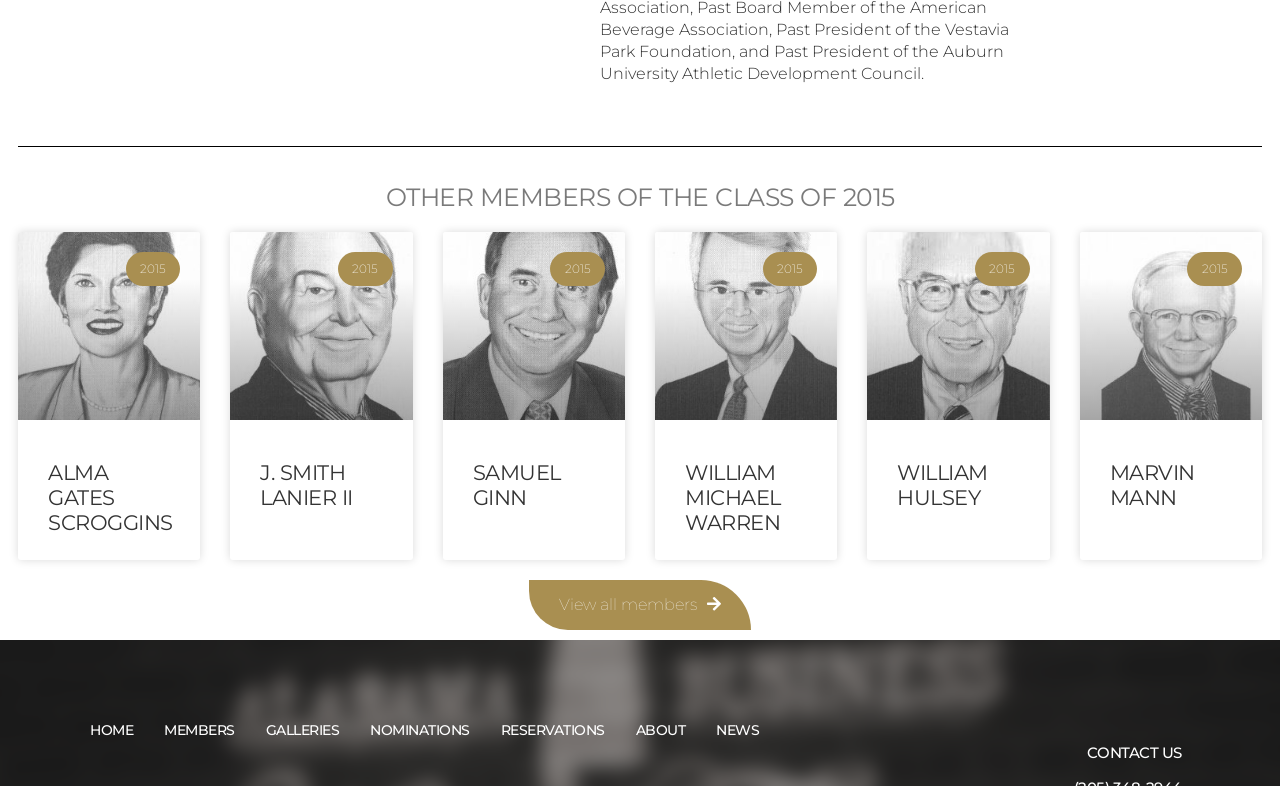Locate the bounding box of the UI element based on this description: "Home". Provide four float numbers between 0 and 1 as [left, top, right, bottom].

[0.07, 0.878, 0.104, 0.979]